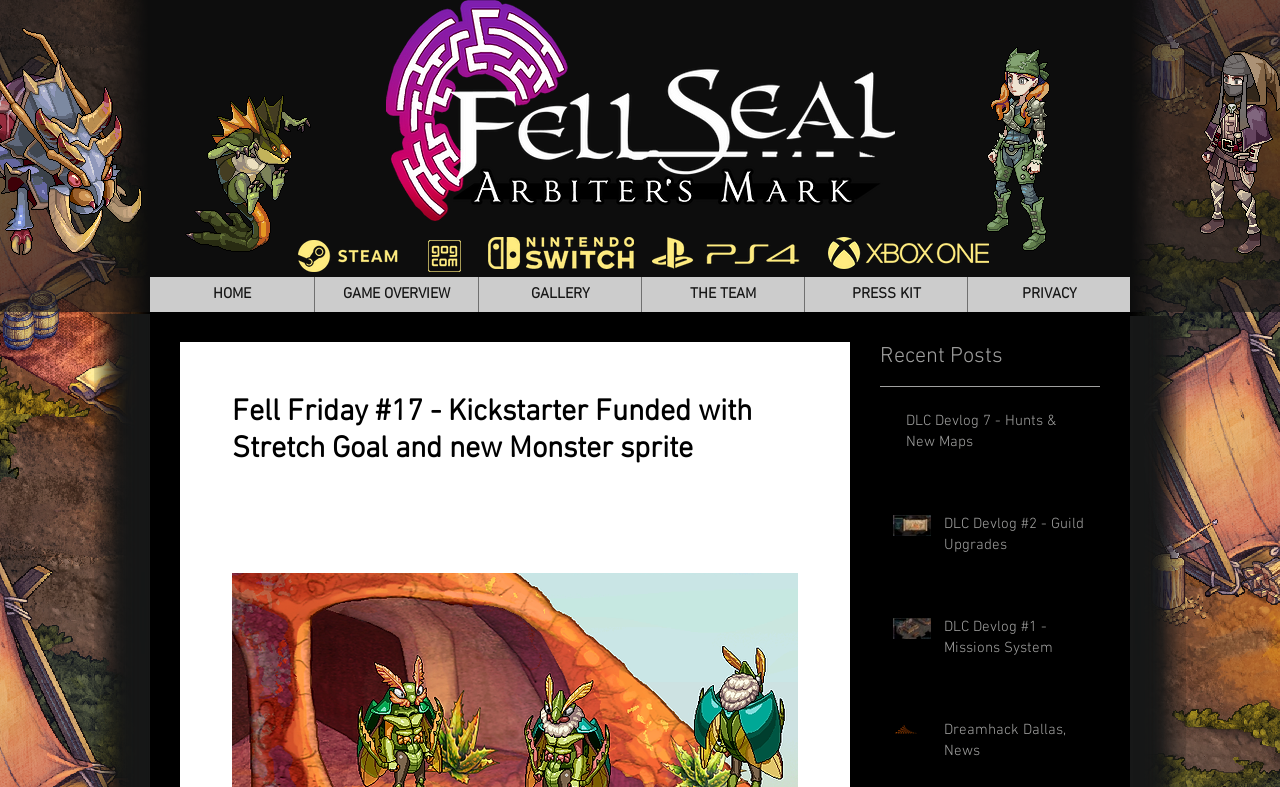Please answer the following question using a single word or phrase: 
How many recent posts are listed on the webpage?

4